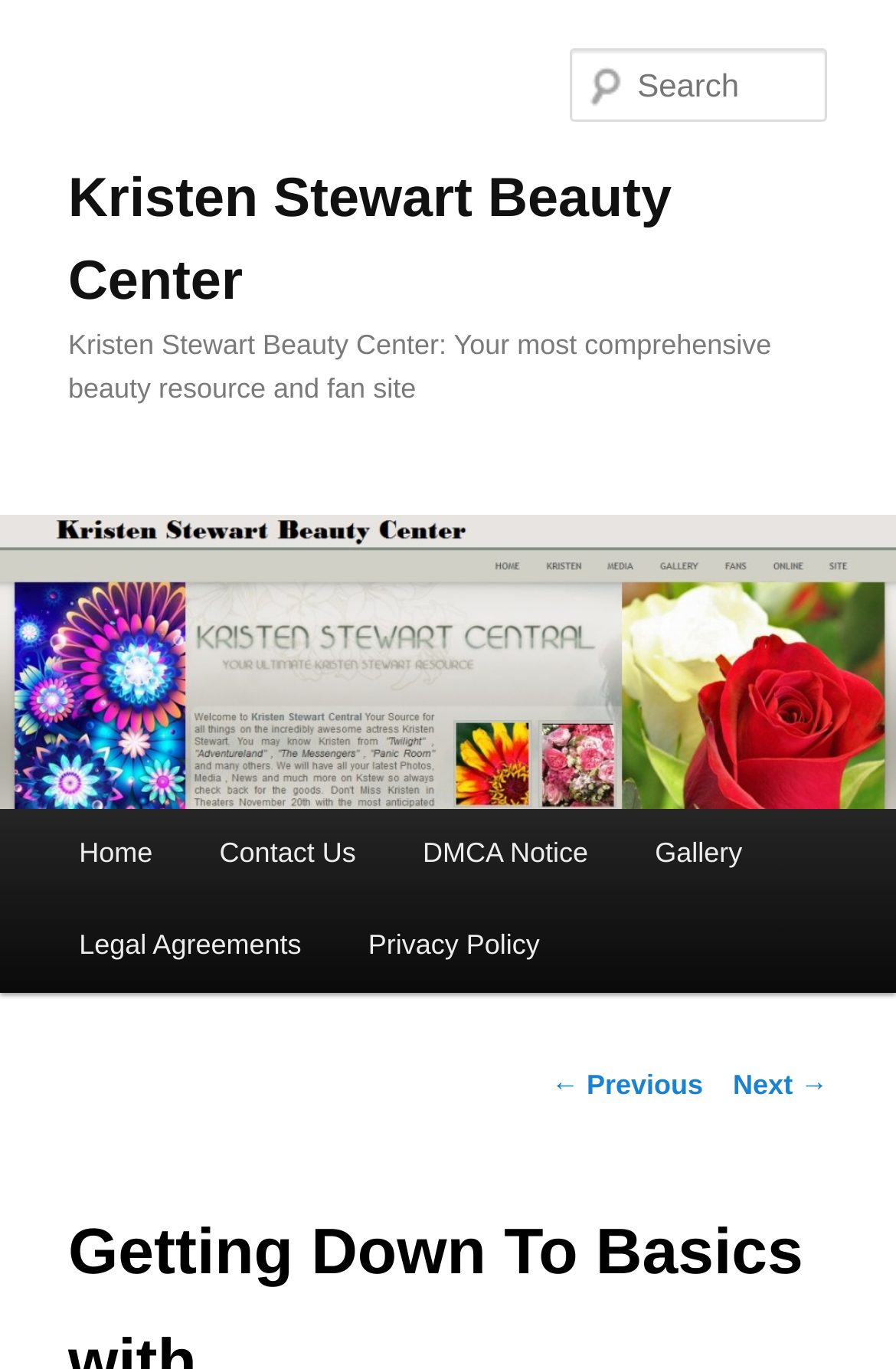Provide a brief response to the question using a single word or phrase: 
What is the name of the beauty center?

Kristen Stewart Beauty Center